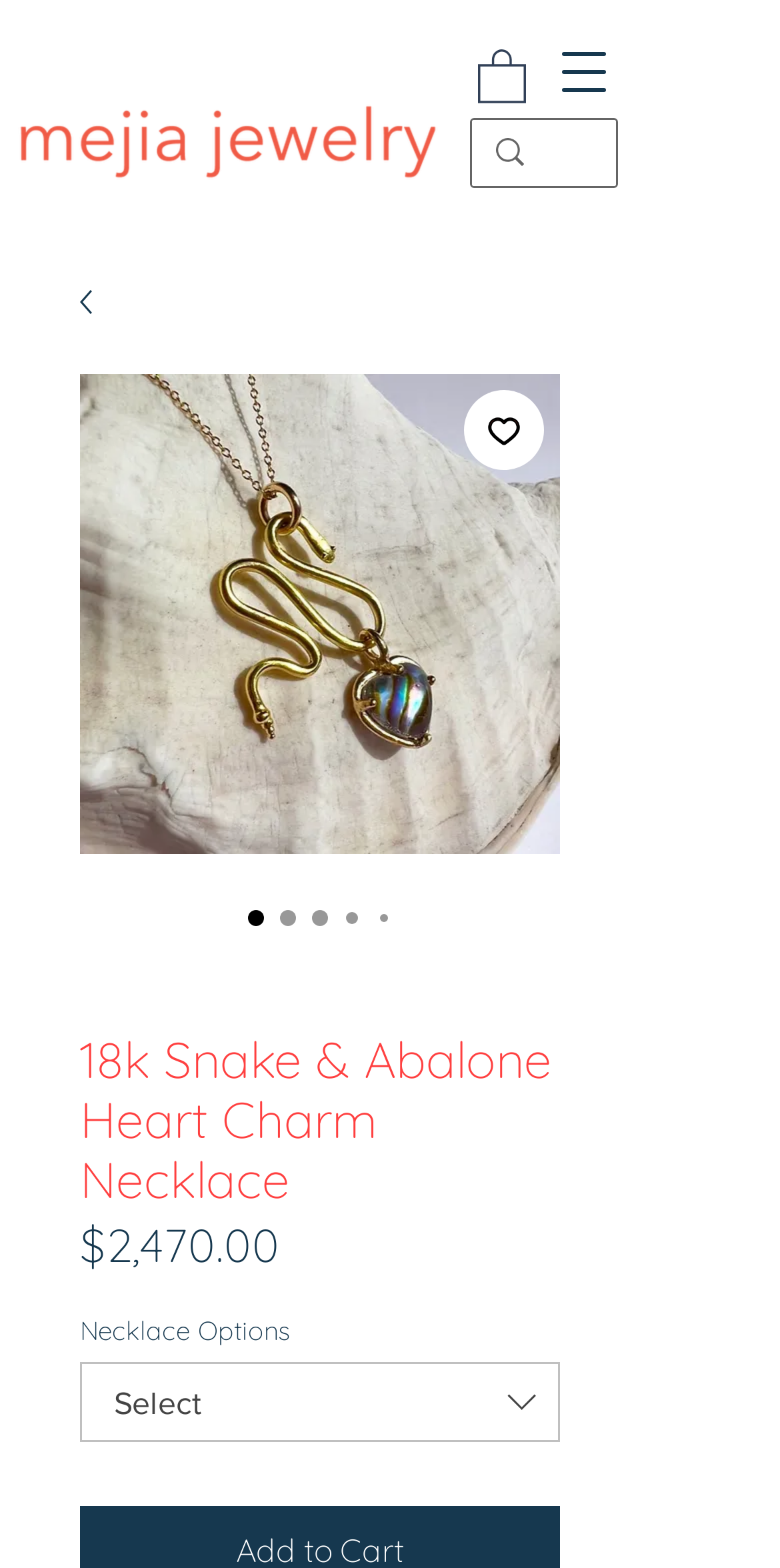Find the bounding box coordinates for the HTML element described in this sentence: "aria-label="Add to Wishlist"". Provide the coordinates as four float numbers between 0 and 1, in the format [left, top, right, bottom].

[0.595, 0.248, 0.697, 0.299]